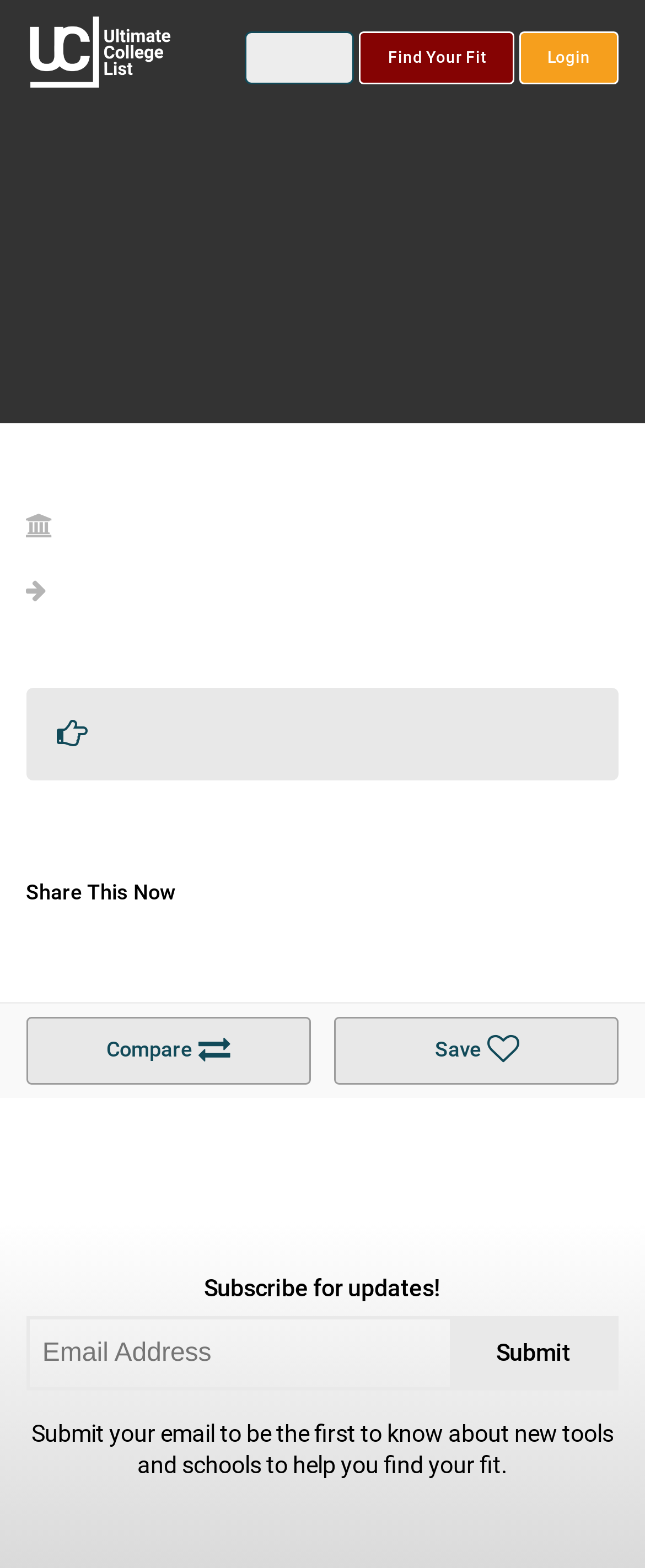Please find the bounding box for the following UI element description. Provide the coordinates in (top-left x, top-left y, bottom-right x, bottom-right y) format, with values between 0 and 1: parent_node: Submit placeholder="Email Address"

[0.045, 0.842, 0.698, 0.885]